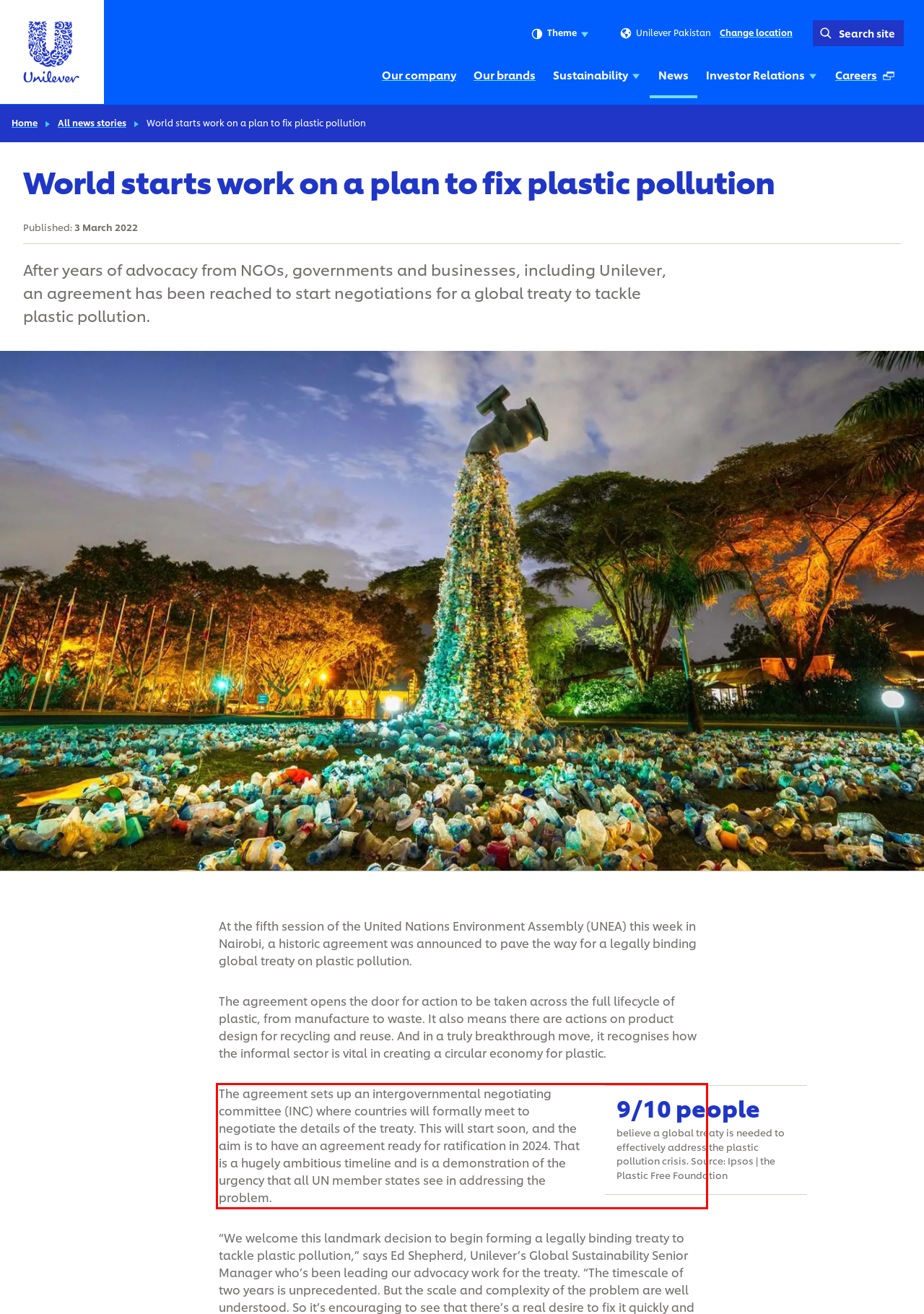Your task is to recognize and extract the text content from the UI element enclosed in the red bounding box on the webpage screenshot.

The agreement sets up an intergovernmental negotiating committee (INC) where countries will formally meet to negotiate the details of the treaty. This will start soon, and the aim is to have an agreement ready for ratification in 2024. That is a hugely ambitious timeline and is a demonstration of the urgency that all UN member states see in addressing the problem.